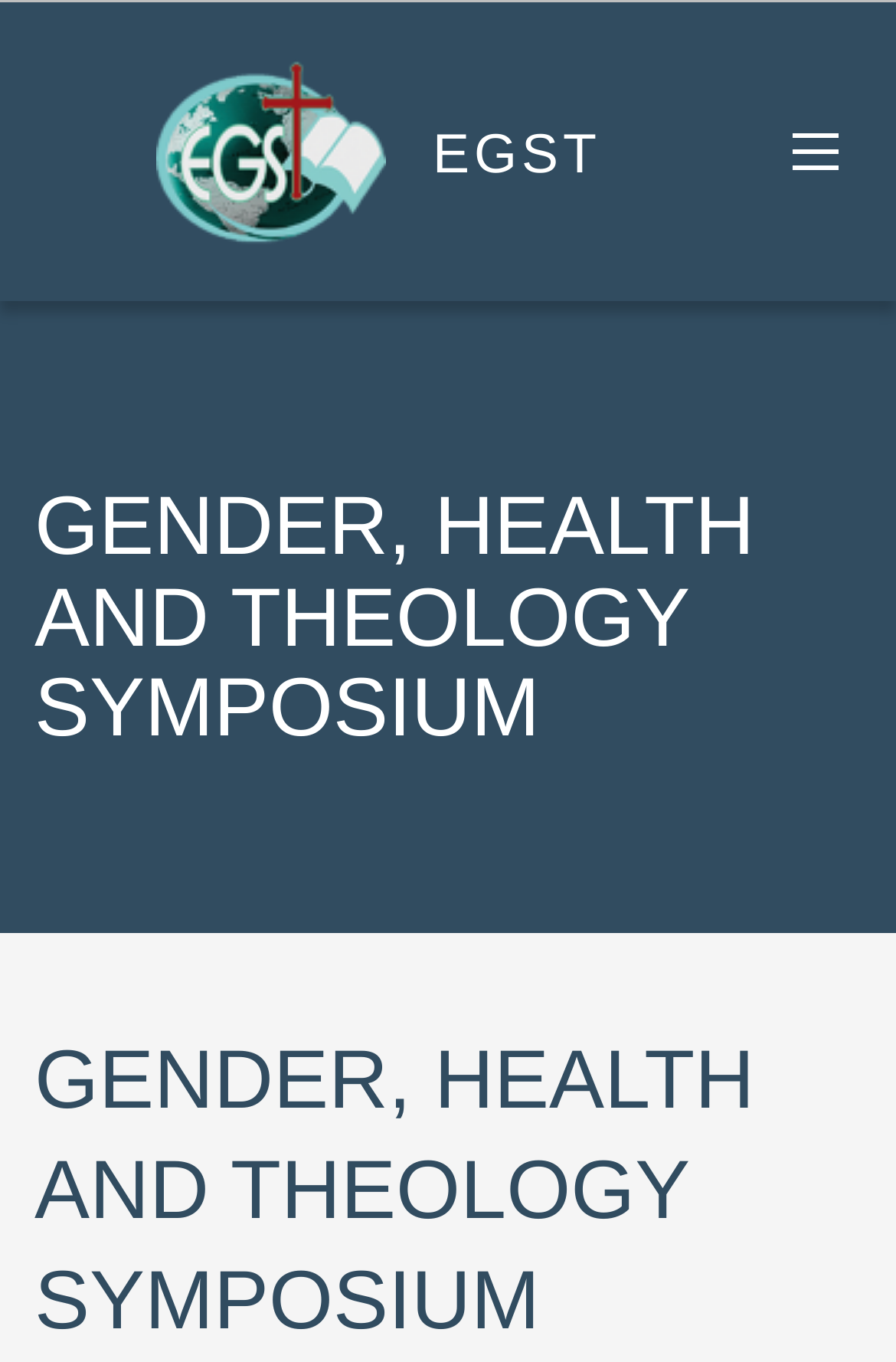Given the following UI element description: "EGST", find the bounding box coordinates in the webpage screenshot.

[0.175, 0.002, 0.671, 0.221]